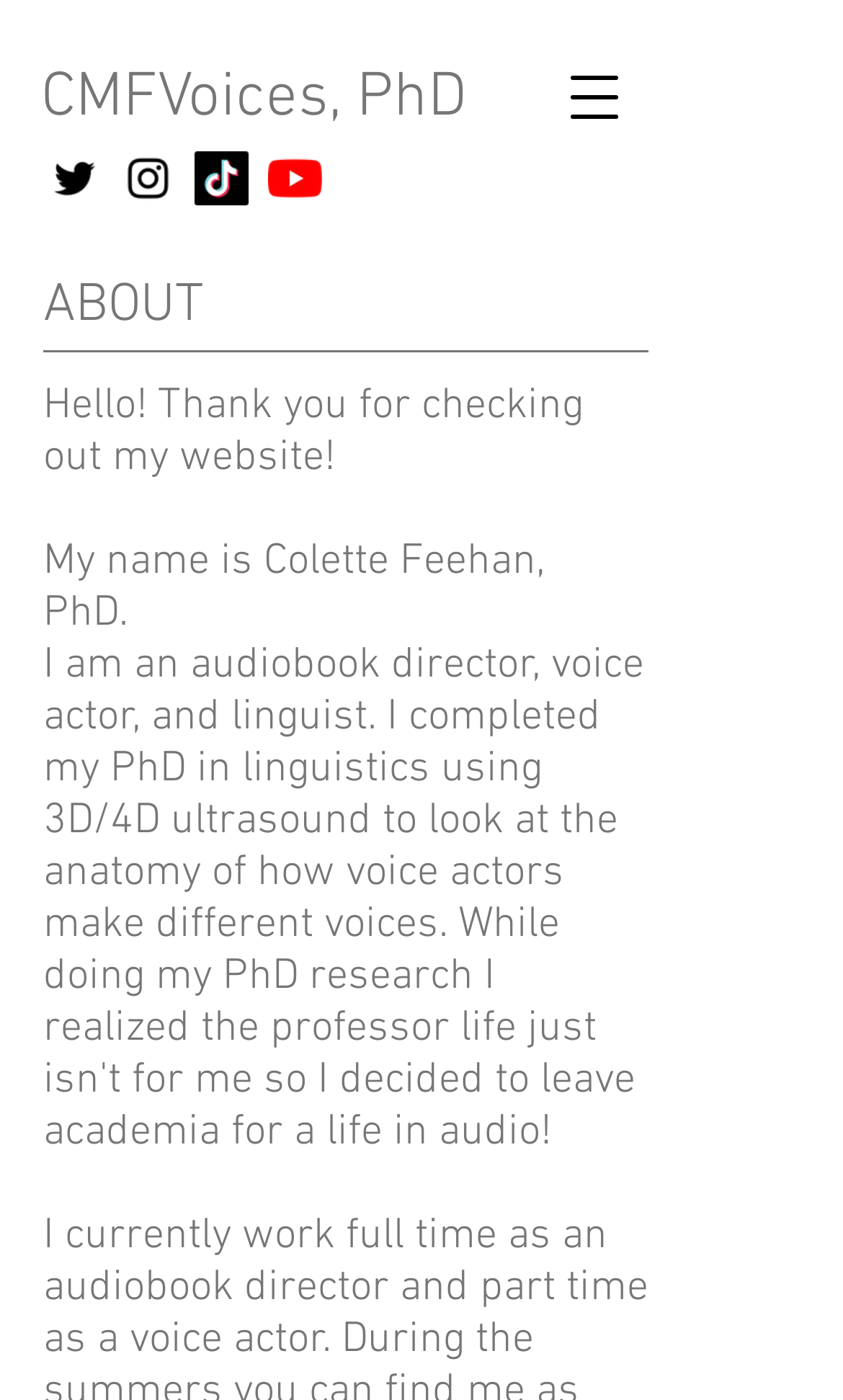Describe every aspect of the webpage comprehensively.

The webpage is about Colette Feehan, PhD, and it appears to be a personal website. At the top left, there is a link to "CMFVoices, PhD". Below it, there is a social bar with four links: an empty link, another empty link, a link to TikTok with a corresponding TikTok icon, and a link to YouTube with a corresponding YouTube icon. 

On the top right, there is a button to open a navigation menu. Below the social bar, there is a heading that reads "ABOUT". 

The main content of the page starts with a greeting, "Hello! Thank you for checking out my website!", followed by a brief introduction, "My name is Colette Feehan, PhD."